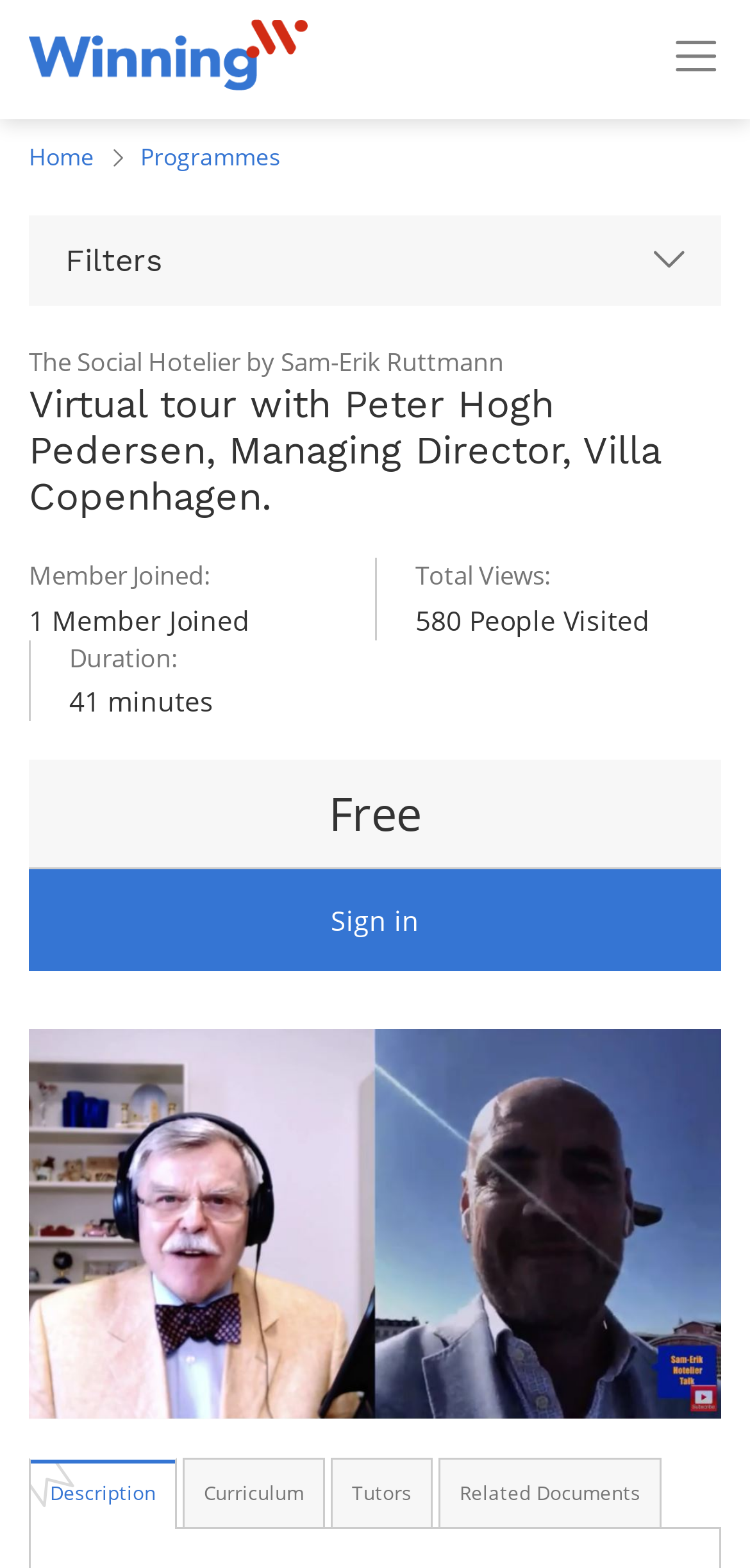Using the information shown in the image, answer the question with as much detail as possible: Is the virtual tour free?

I found the answer by looking at the StaticText 'Free' which indicates that the virtual tour is free.